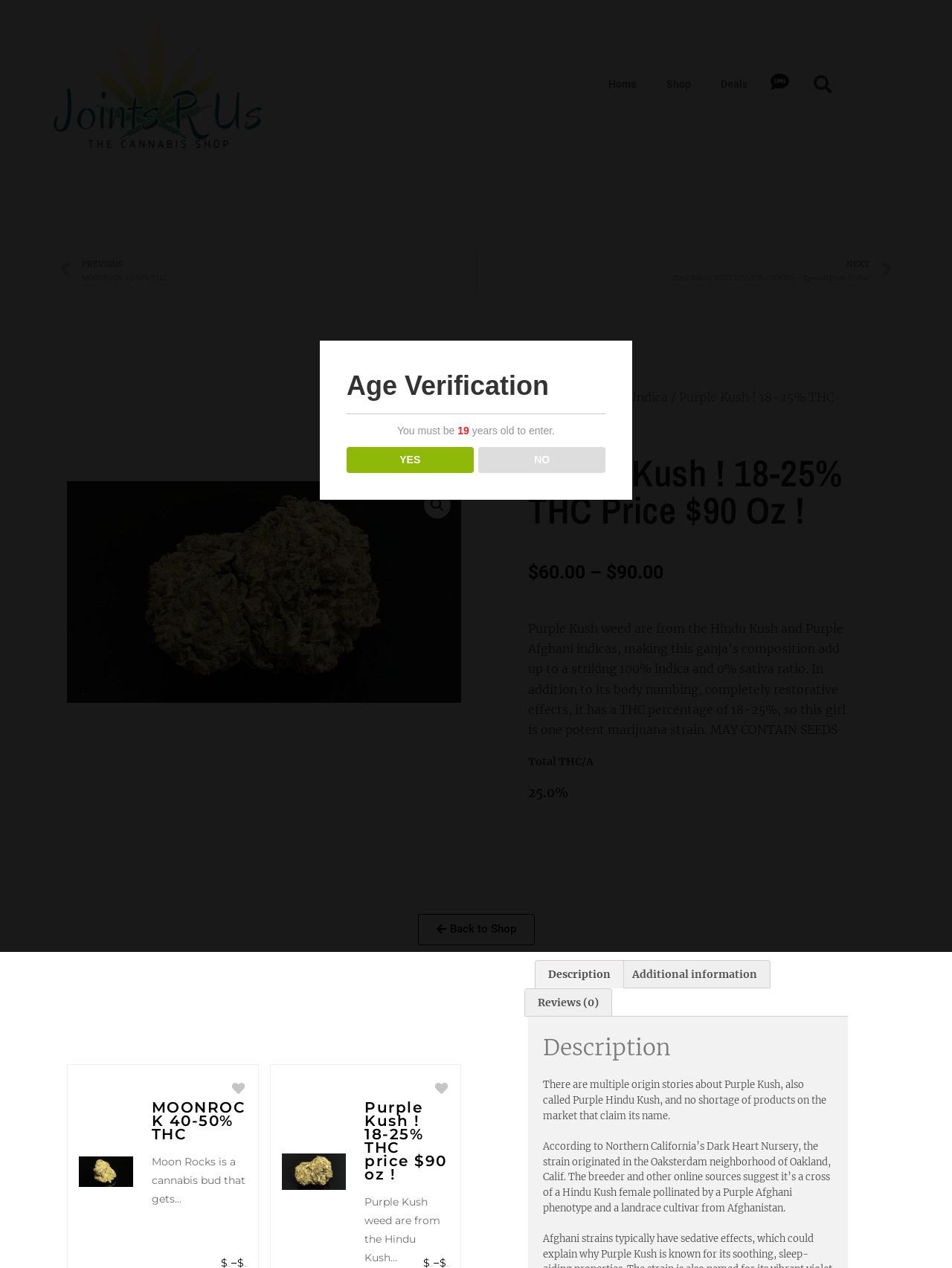How many reviews does Purple Kush have?
Provide an in-depth and detailed answer to the question.

I found the number of reviews by looking at the tab list, where it says 'Reviews (0)'.